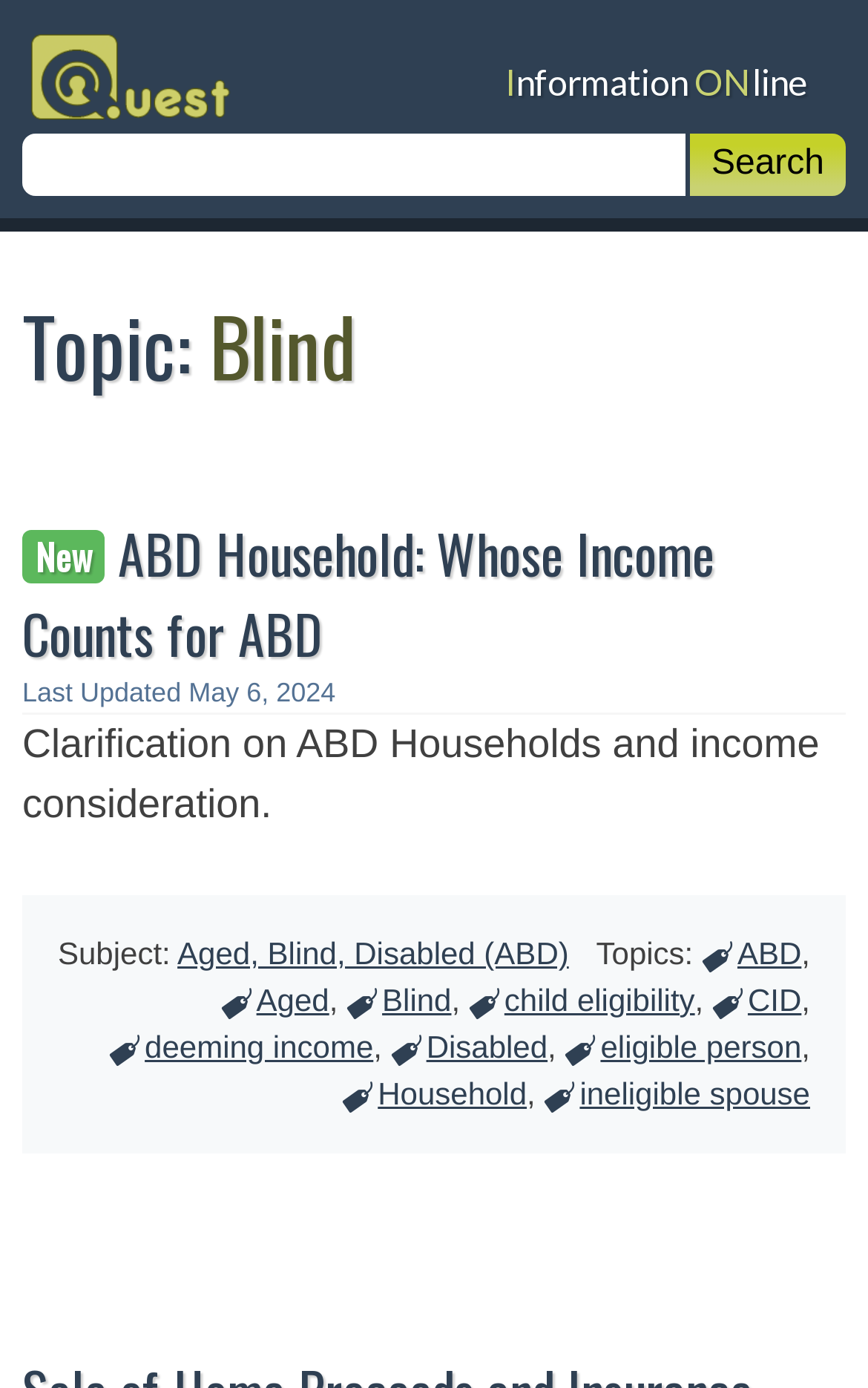What is the last updated date of the webpage?
Please give a detailed and elaborate explanation in response to the question.

The last updated date of the webpage is 'May 6, 2024' as indicated by the link 'Last Updated May 6, 2024' on the webpage.